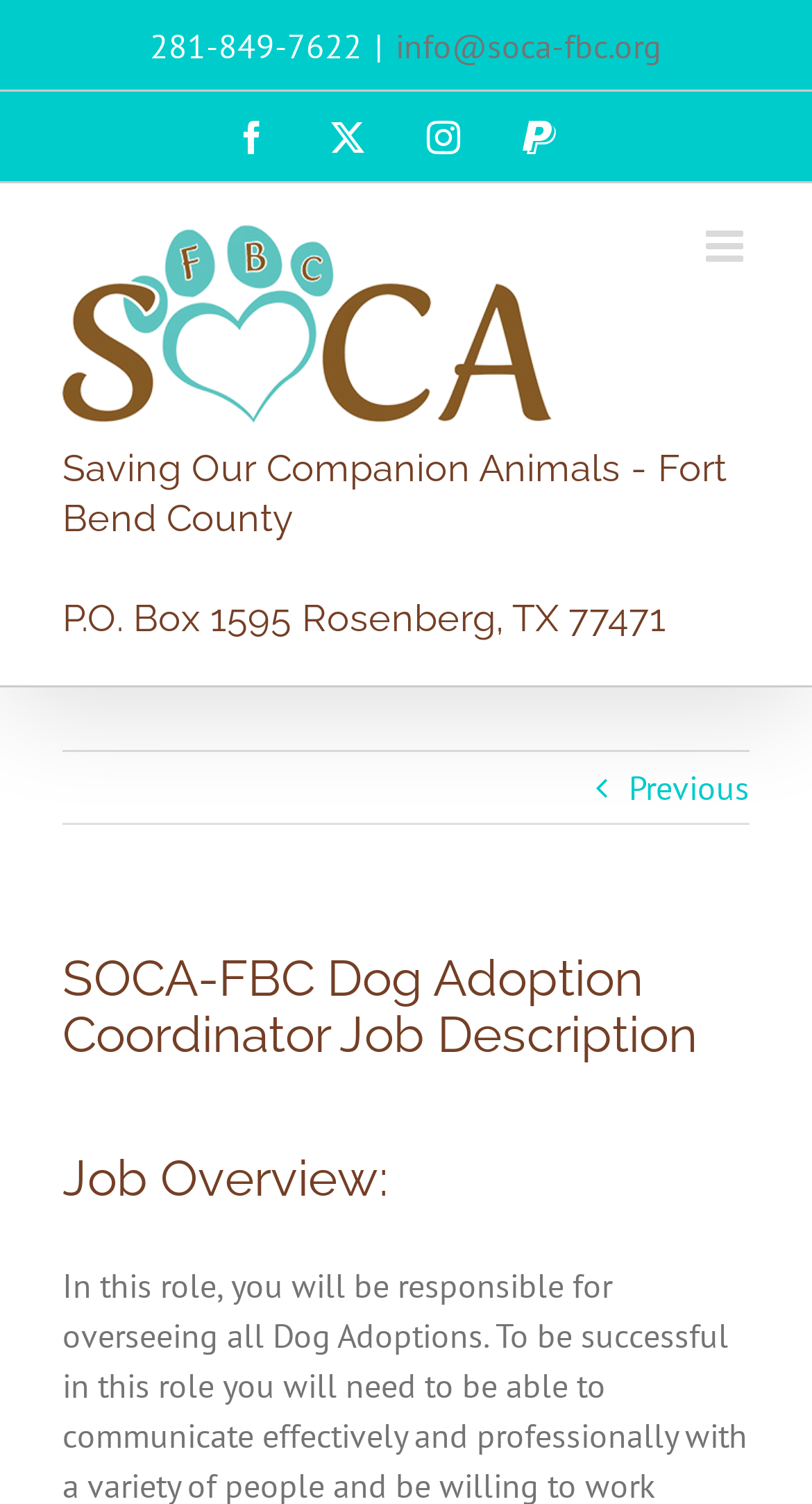Please find the bounding box for the UI element described by: "info@soca-fbc.org".

[0.487, 0.016, 0.815, 0.044]